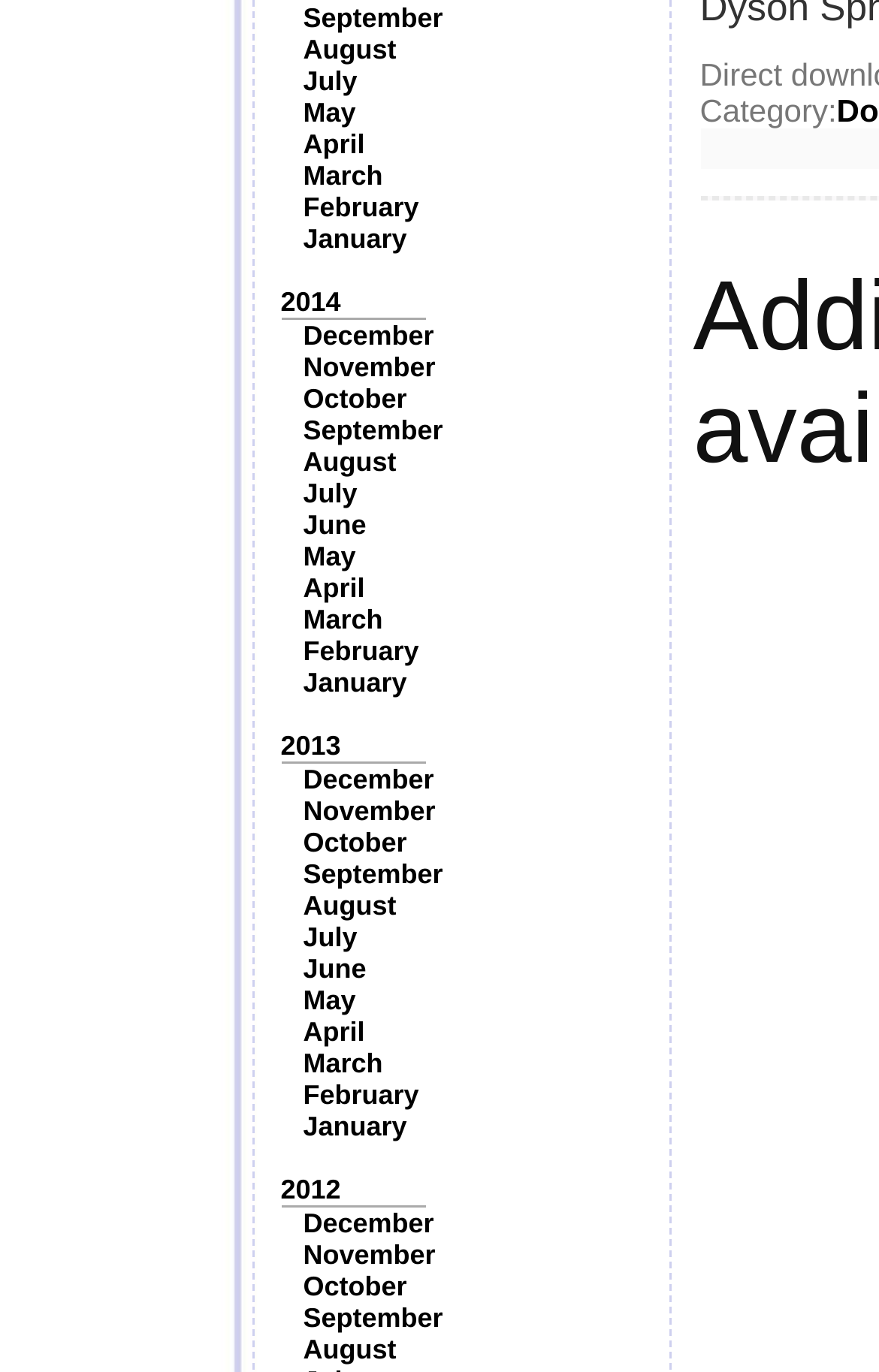Please identify the bounding box coordinates of the element on the webpage that should be clicked to follow this instruction: "read about RBS scholarship and fellowship applications". The bounding box coordinates should be given as four float numbers between 0 and 1, formatted as [left, top, right, bottom].

None